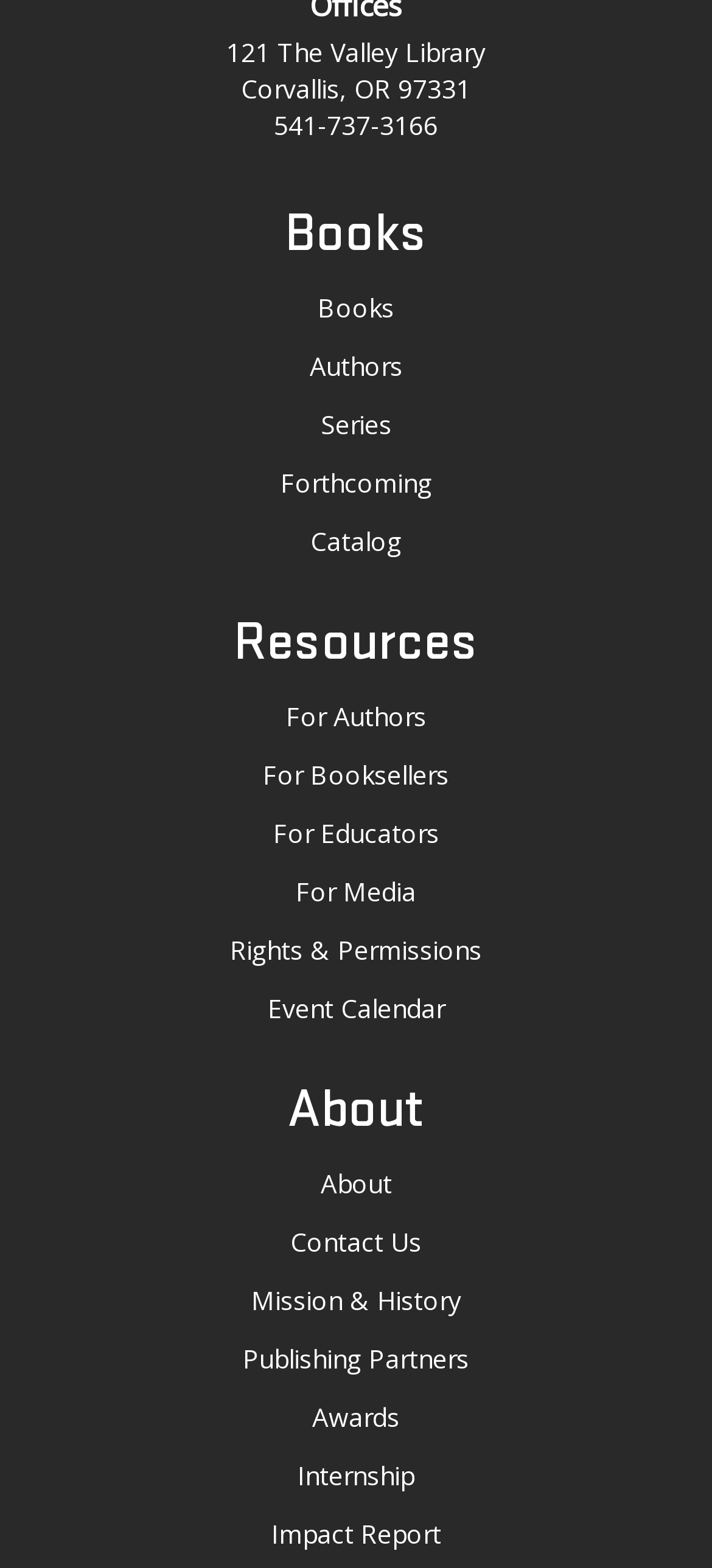Identify the bounding box coordinates of the clickable region necessary to fulfill the following instruction: "click the Books link". The bounding box coordinates should be four float numbers between 0 and 1, i.e., [left, top, right, bottom].

[0.446, 0.185, 0.554, 0.208]